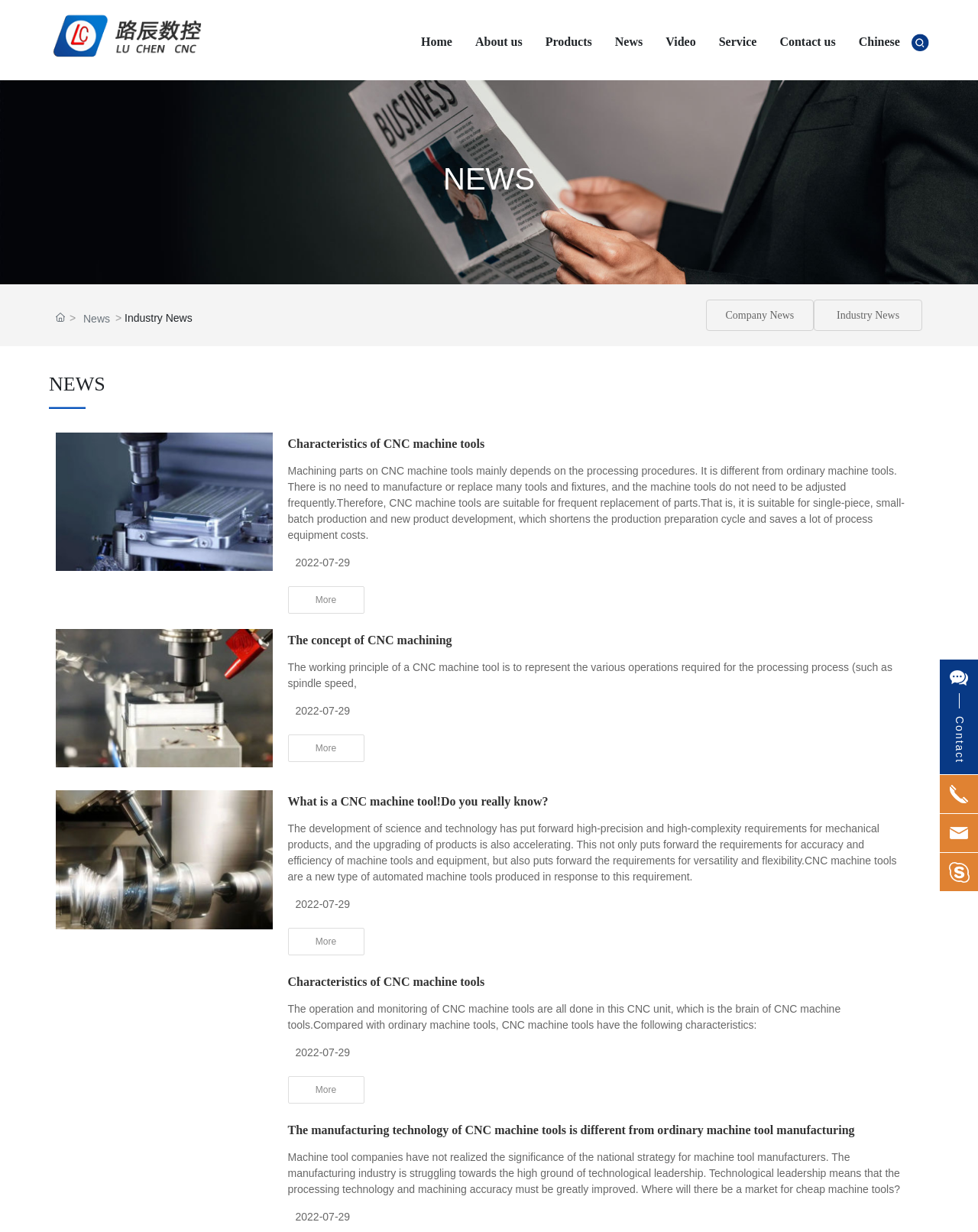Create a detailed summary of all the visual and textual information on the webpage.

This webpage is about Yantai Luchen Shiyou CNC Machinery Co., Ltd, a company that specializes in CNC systems and CNC grinding flowers plane. At the top of the page, there is a logo of the company, "Luchen CNC", accompanied by an image. Below the logo, there is a navigation menu with links to different sections of the website, including "Home", "About us", "Products", "News", "Video", "Service", "Contact us", and "Chinese".

On the left side of the page, there is a search bar with a magnifying glass icon. Below the search bar, there is a section titled "NEWS" with a heading and an image. This section appears to be a news feed, with multiple links to news articles, each accompanied by an image and a brief summary. The news articles are dated, with the most recent ones appearing at the top.

The news articles are about CNC machine tools, including their characteristics, working principles, and manufacturing technologies. Each article has a "More" link at the bottom, allowing users to read the full article. The articles are arranged in a vertical list, with the most recent ones at the top.

At the bottom of the page, there is a contact section with links to contact information, including phone numbers and an email address. There are also images of a phone and an envelope, indicating the contact information.